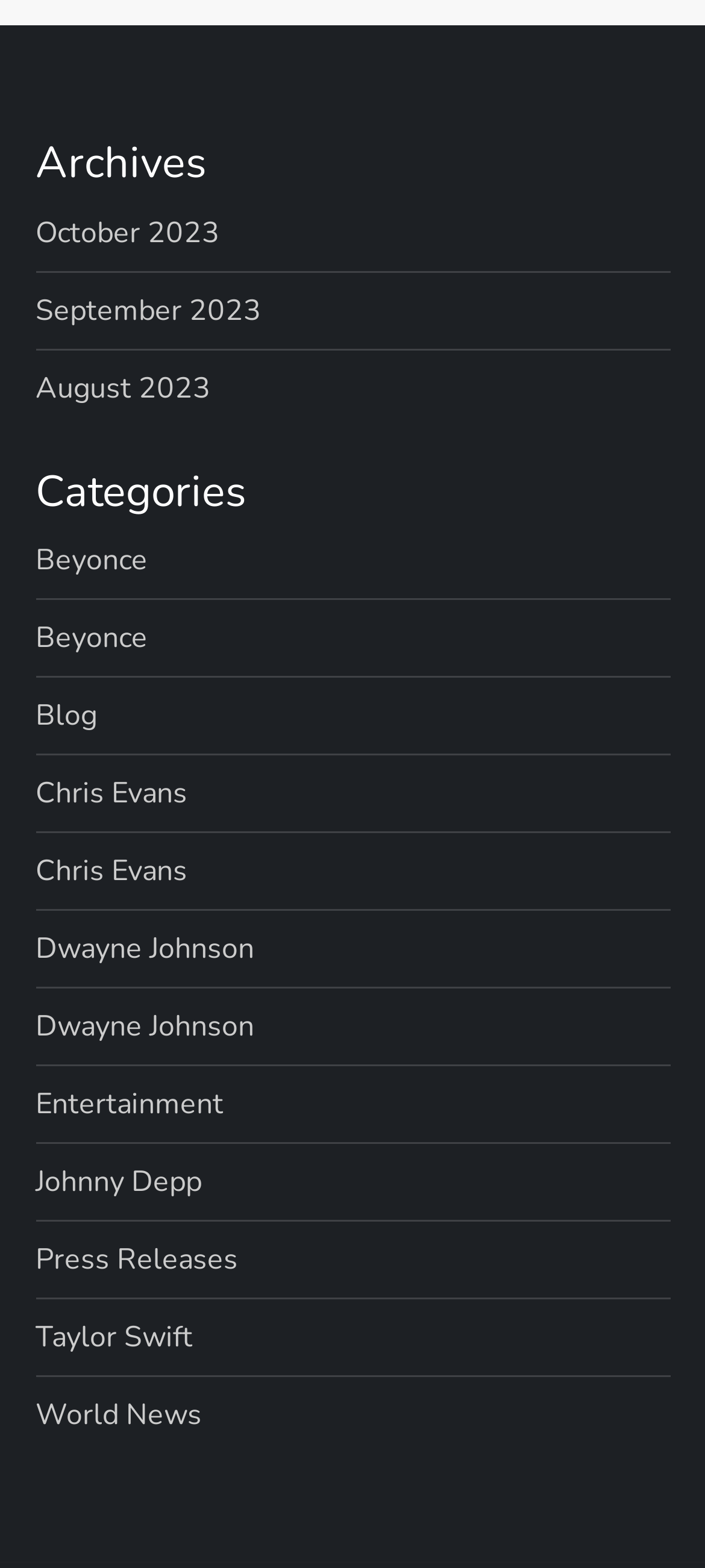Determine the bounding box coordinates for the HTML element described here: "News & Press".

None